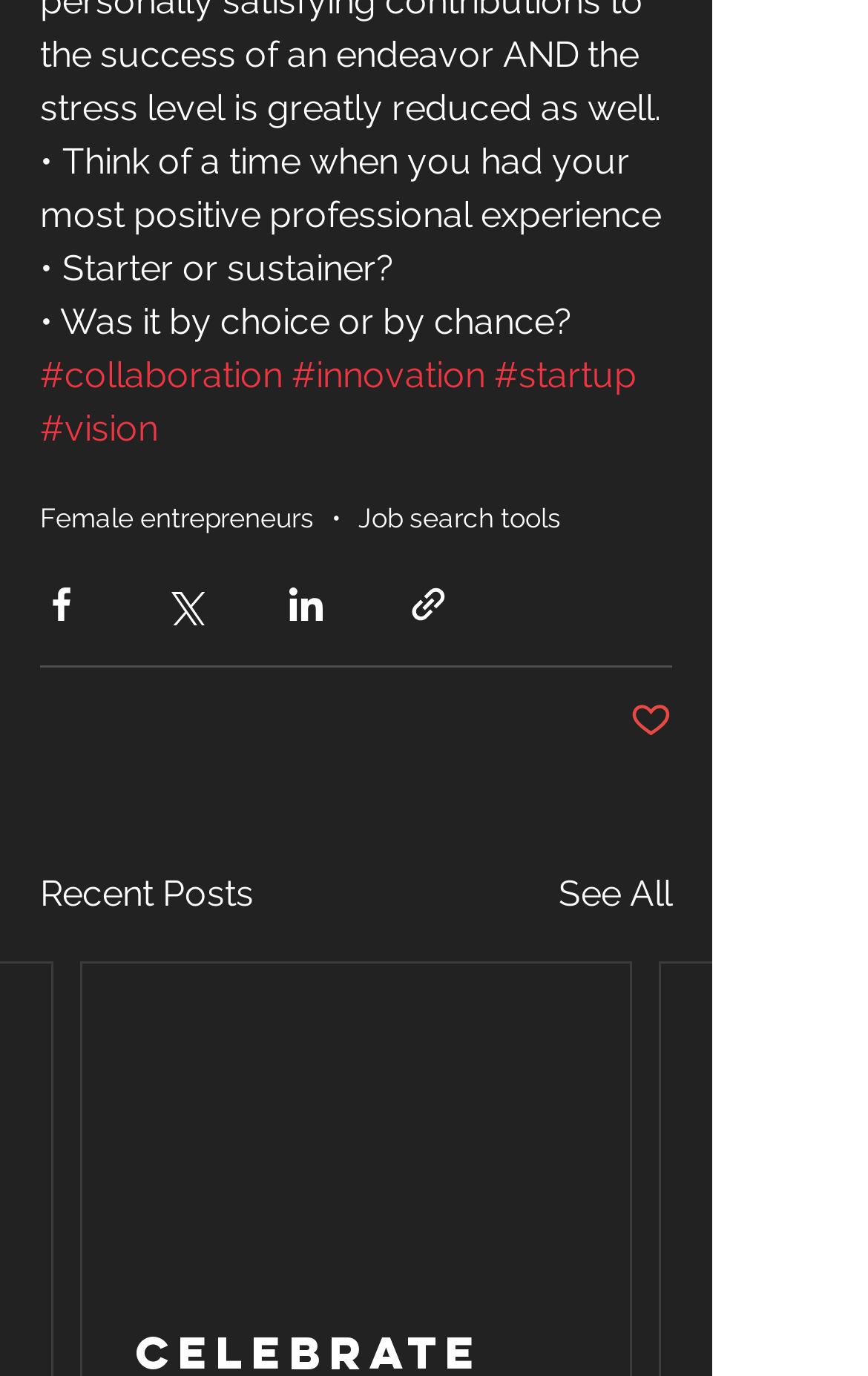Please determine the bounding box coordinates for the UI element described as: "TwitterTwitter".

None